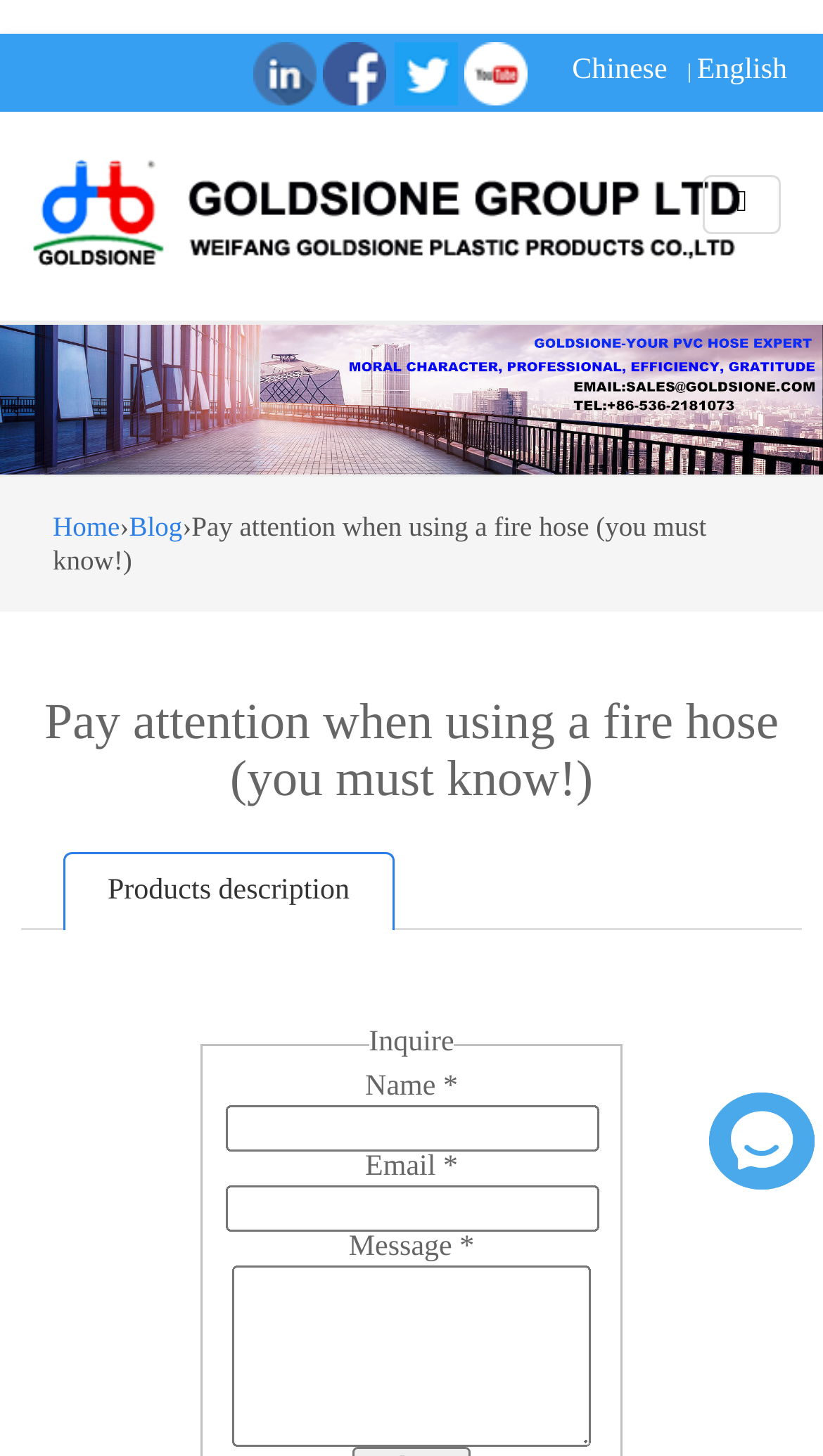Please provide a brief answer to the following inquiry using a single word or phrase:
What is the company's name?

Goldsione